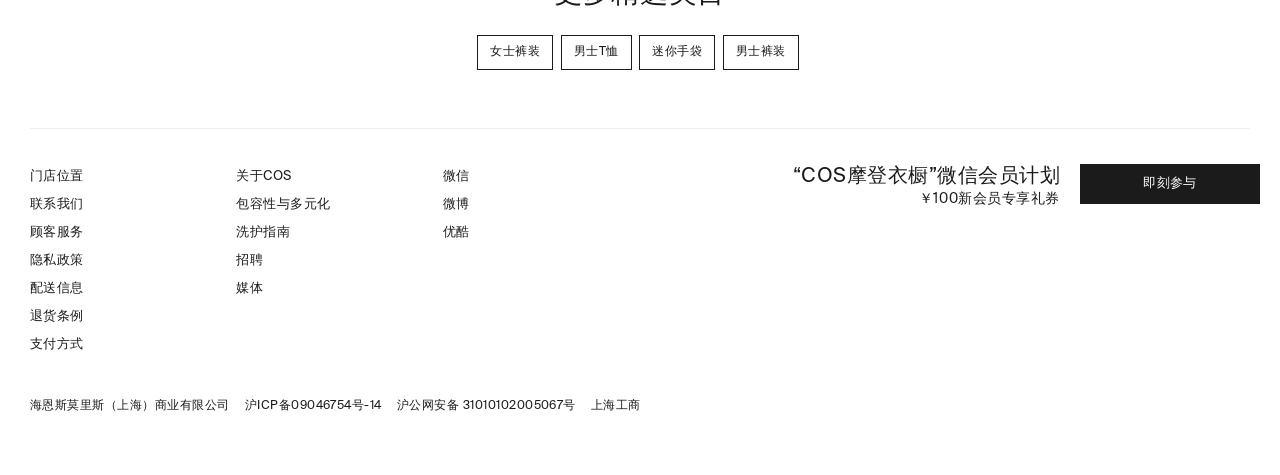Determine the bounding box for the UI element described here: "沪公网安备 31010102005067号".

[0.31, 0.842, 0.45, 0.867]